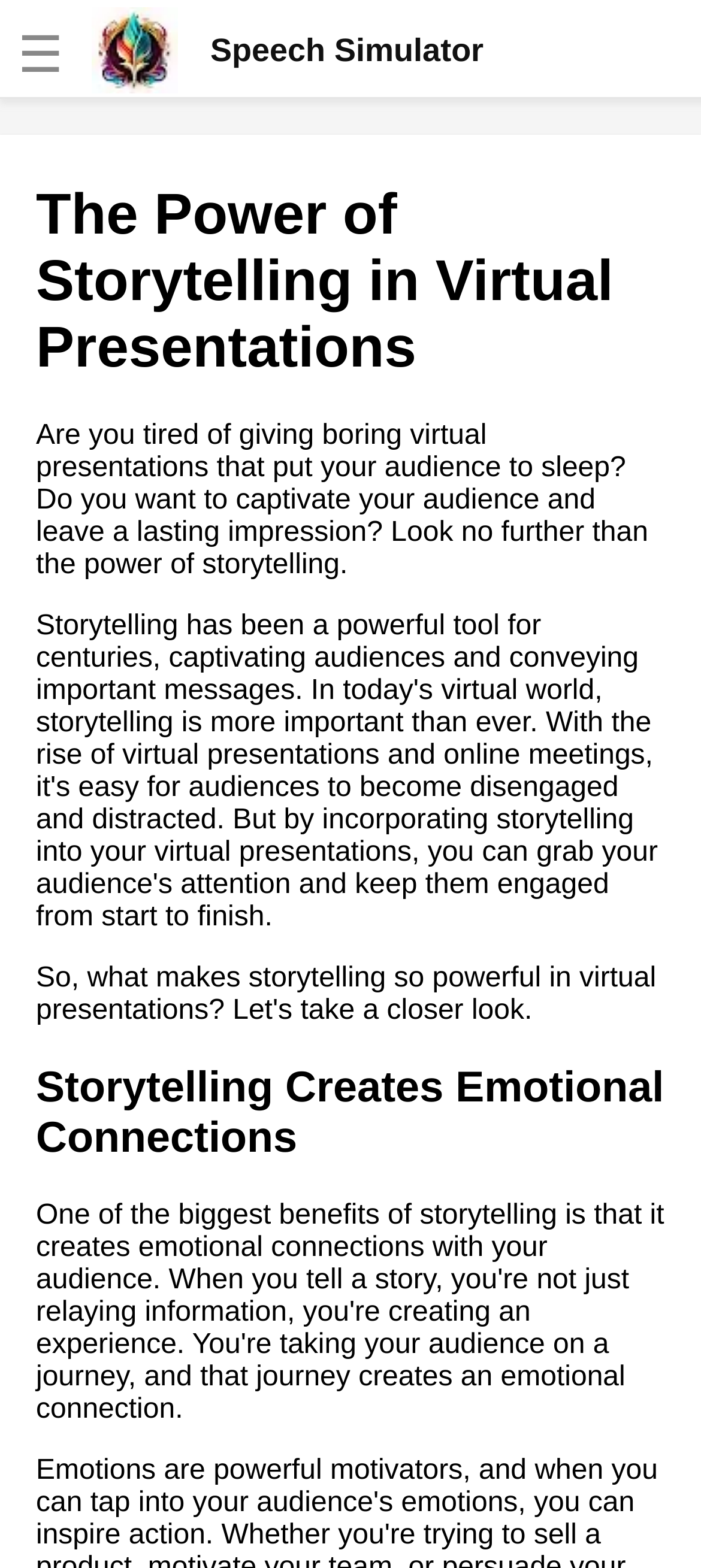Using the element description: "parent_node: ☰", determine the bounding box coordinates for the specified UI element. The coordinates should be four float numbers between 0 and 1, [left, top, right, bottom].

[0.01, 0.003, 0.044, 0.018]